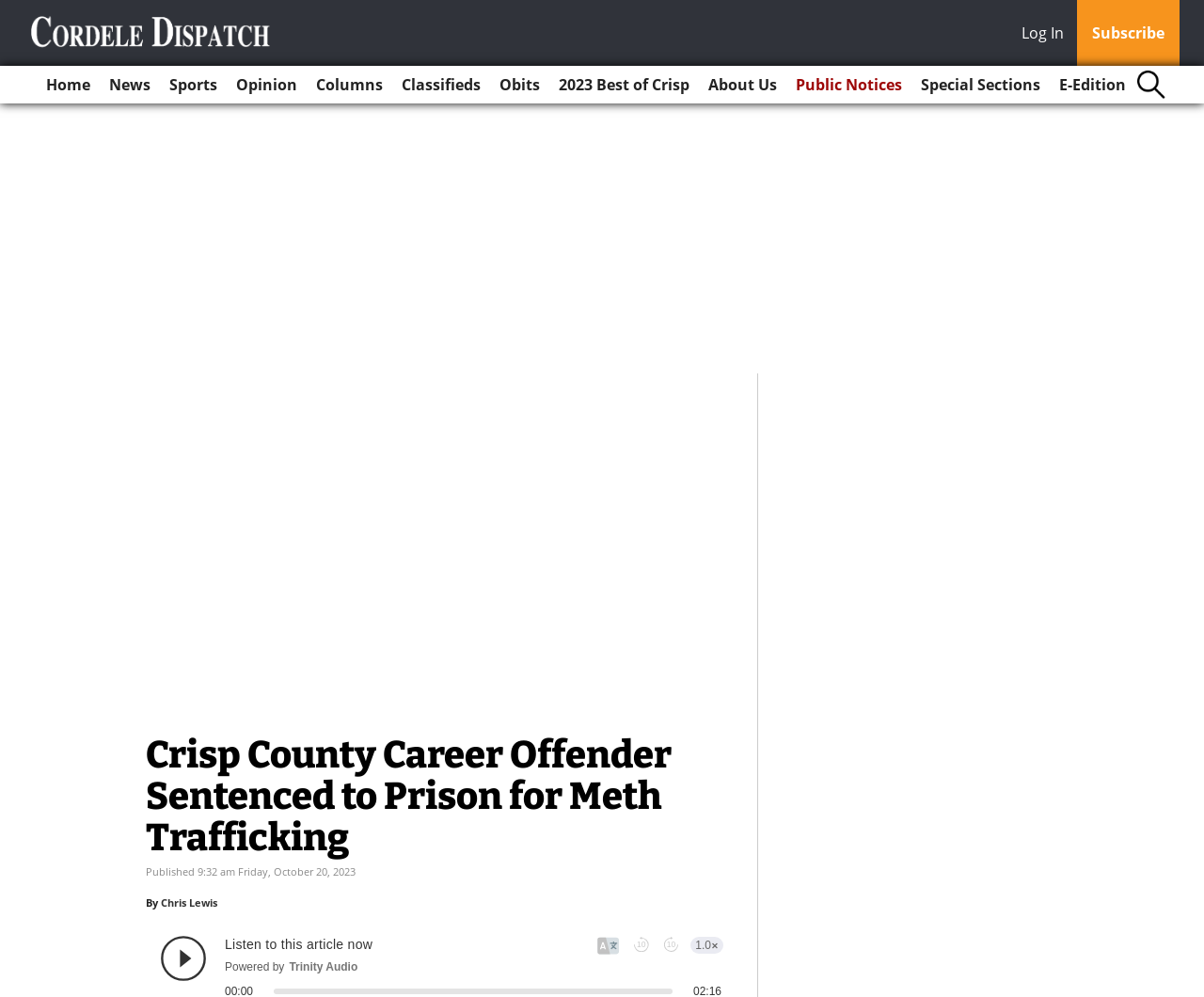Please study the image and answer the question comprehensively:
What is the topic of the news article?

The topic of the news article can be inferred from the heading 'Crisp County Career Offender Sentenced to Prison for Meth Trafficking', which suggests that the article is about a person being sentenced to prison for meth trafficking.